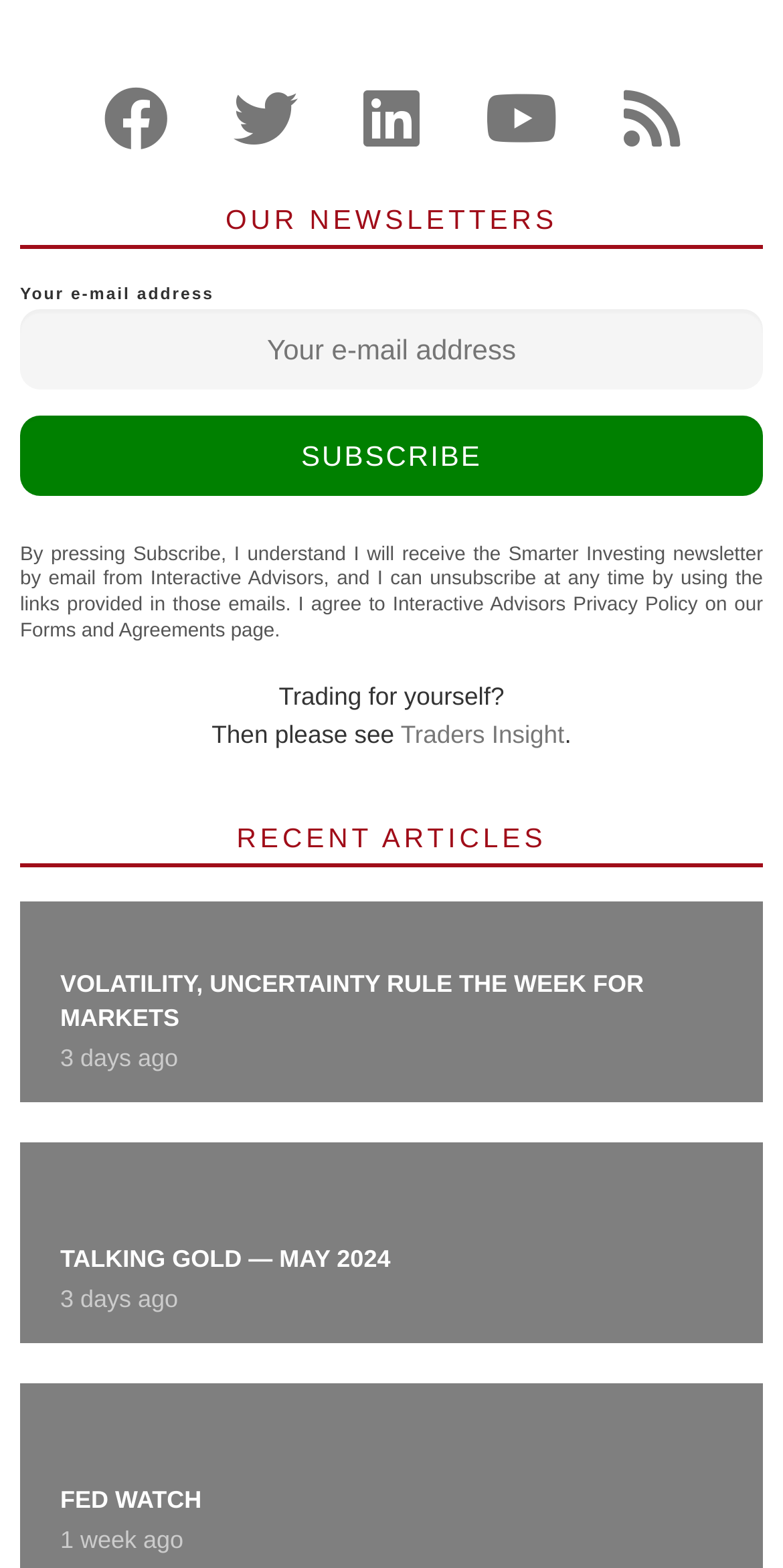Please find the bounding box coordinates in the format (top-left x, top-left y, bottom-right x, bottom-right y) for the given element description. Ensure the coordinates are floating point numbers between 0 and 1. Description: Fed watch

[0.077, 0.948, 0.266, 0.966]